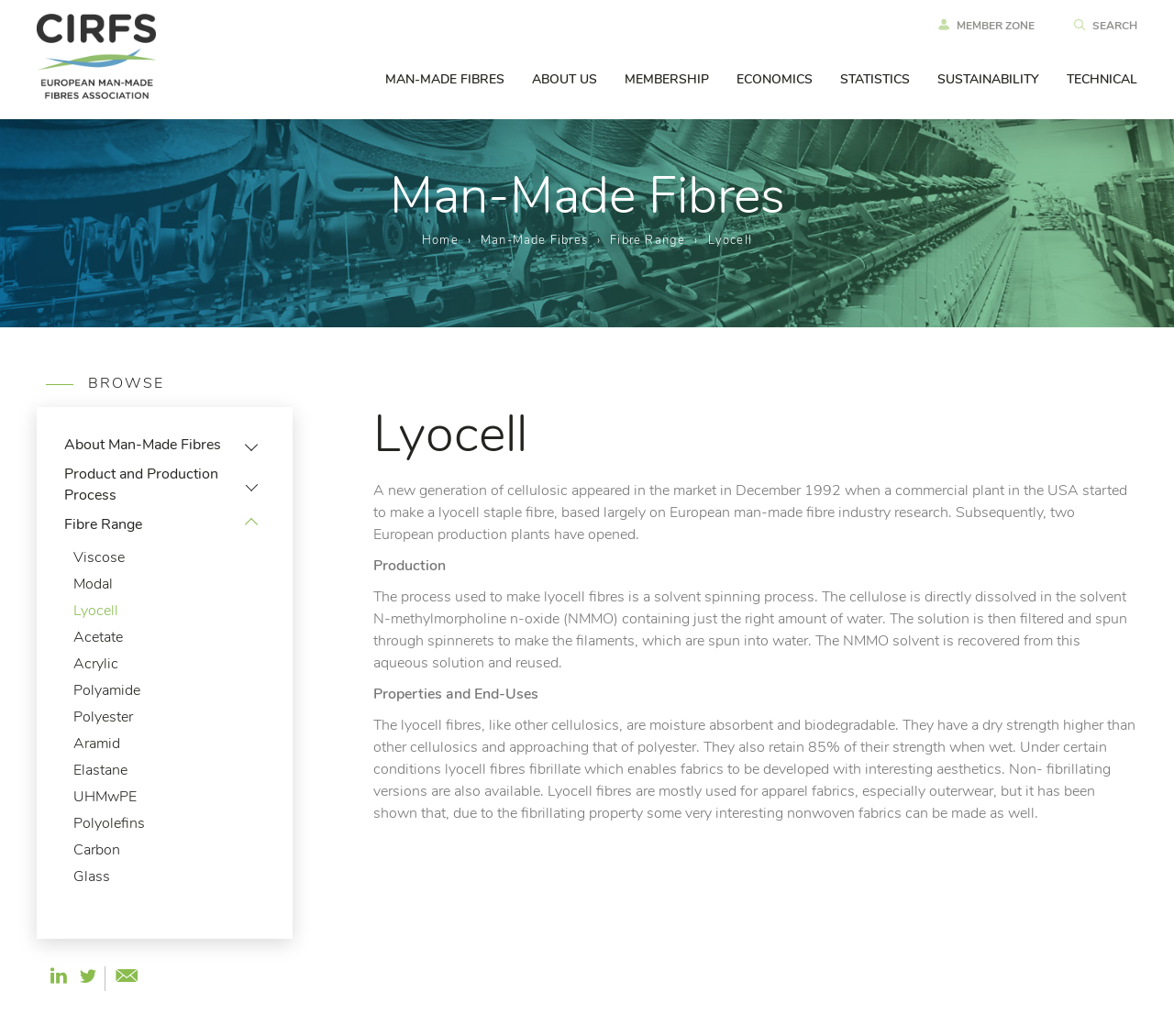Please respond to the question with a concise word or phrase:
What is the strength of lyocell fibres when wet?

85% of dry strength